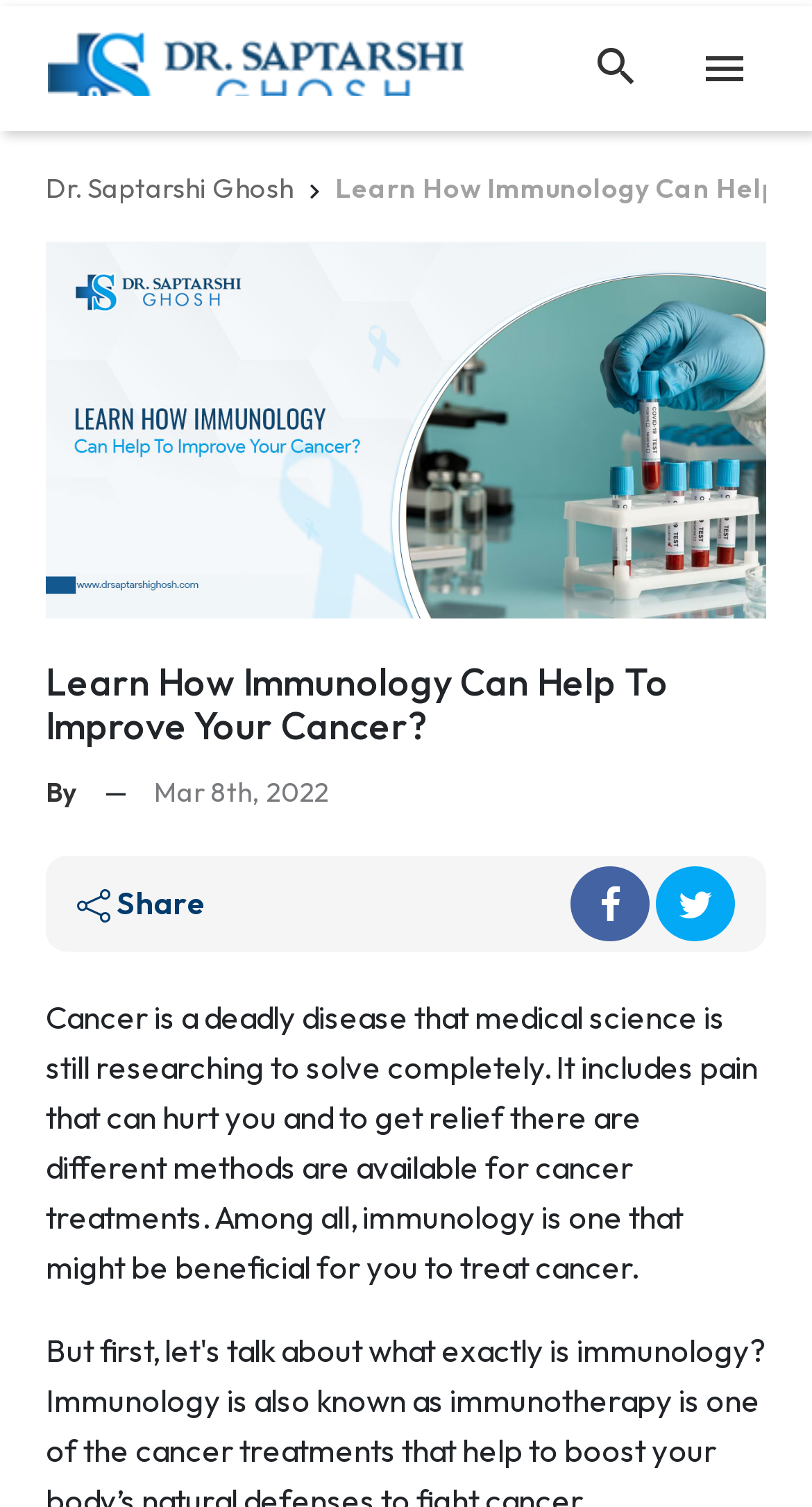What is the date of the article?
Craft a detailed and extensive response to the question.

The date of the article is mentioned as Mar 8th, 2022, which is indicated by the StaticText element with the text 'Mar 8th, 2022'.